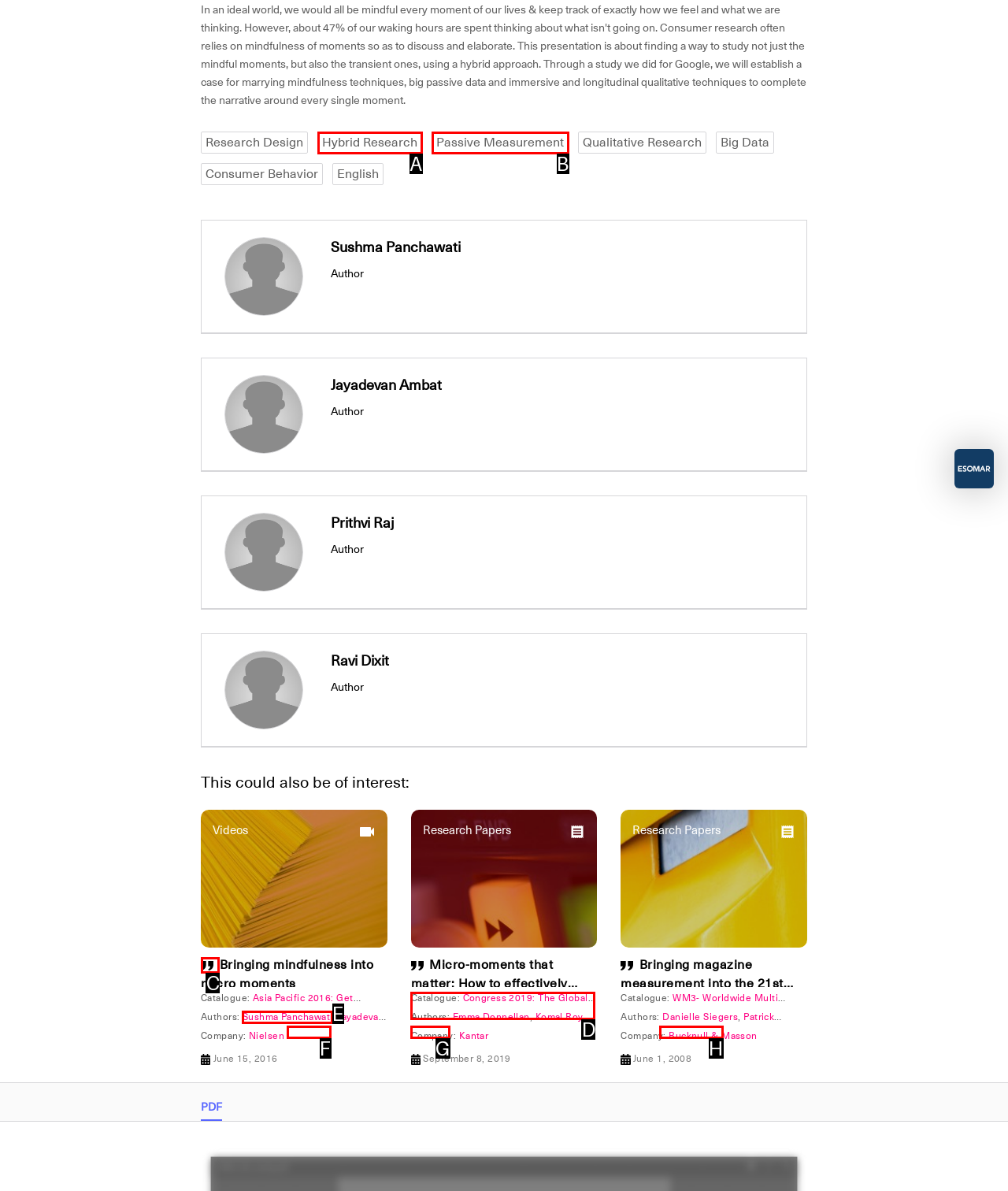Based on the given description: Peter Masson, determine which HTML element is the best match. Respond with the letter of the chosen option.

H